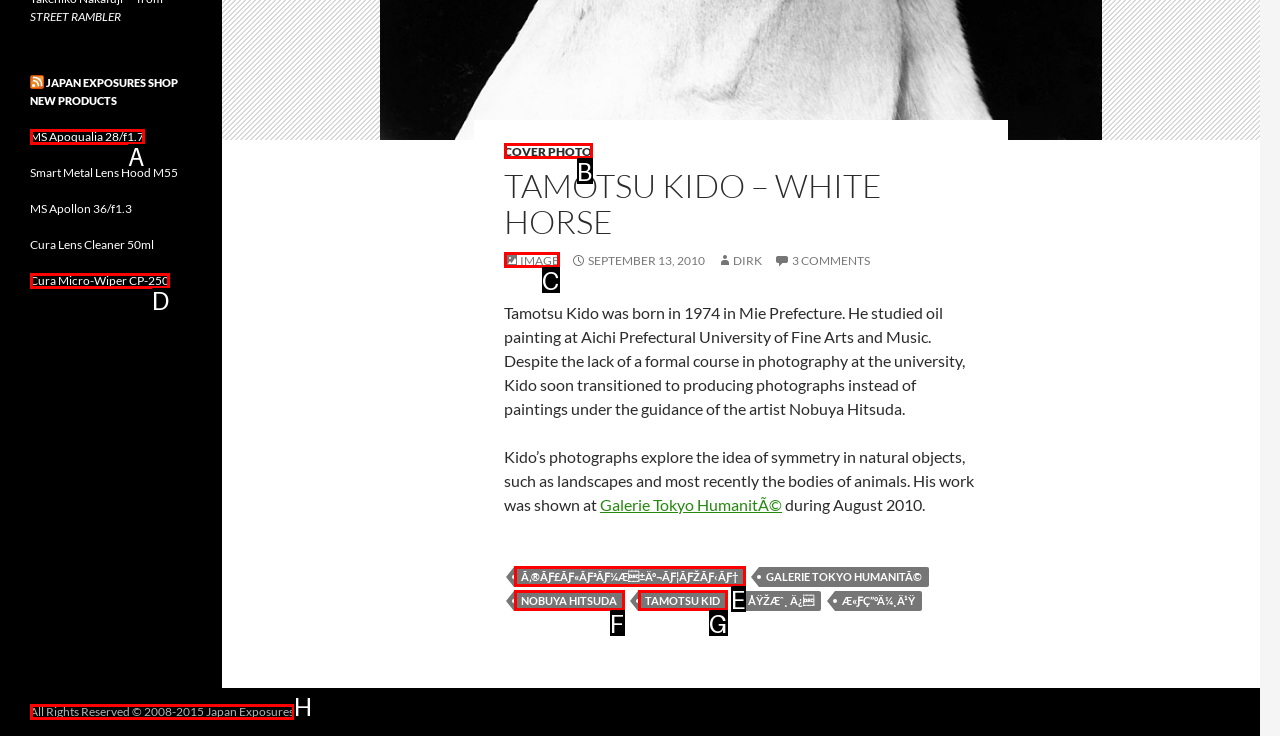Find the HTML element that matches the description: Cura Micro-Wiper CP-250. Answer using the letter of the best match from the available choices.

D